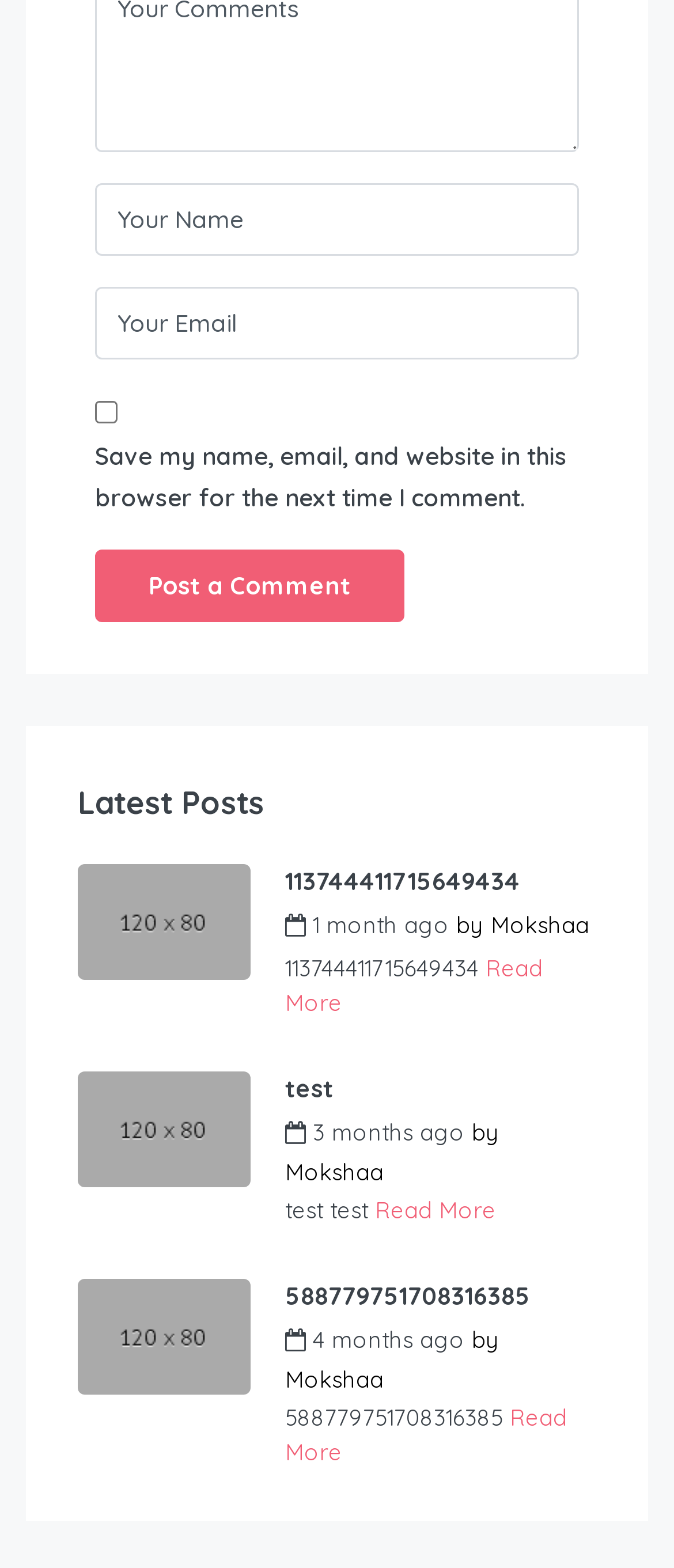What is the author of the first post?
Answer with a single word or short phrase according to what you see in the image.

Mokshaa